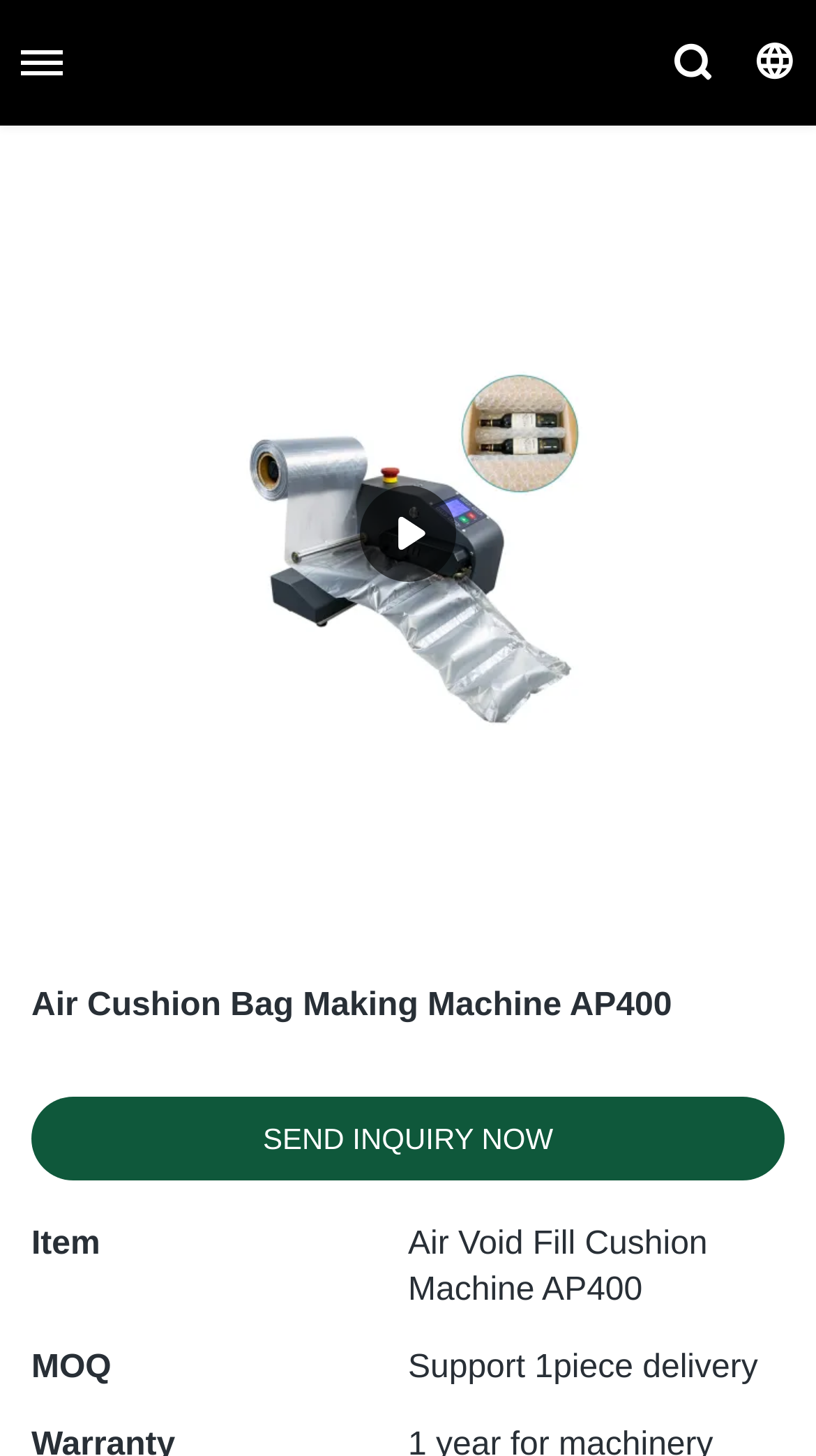Summarize the webpage in an elaborate manner.

The webpage is about an Air Cushion Bag Making Machine, specifically the AP400 model. At the top left corner, there is a small button. Next to it, on the top center, is a link with the text "YJNPACK" accompanied by an image with the same name. 

Below these elements, there is a large image of the Air Cushion Bag Making Machine AP400, taking up most of the width of the page. 

Underneath the image, there is a heading with the same name as the machine, "Air Cushion Bag Making Machine AP400". To the right of the heading, there is a link with the text "SEND INQUIRY NOW". 

Further down, there are three lines of text. The first line has two parts: "Item" on the left and "Air Void Fill Cushion Machine AP400" on the right. The second line has "MOQ" on the left and "Support 1piece delivery" on the right.